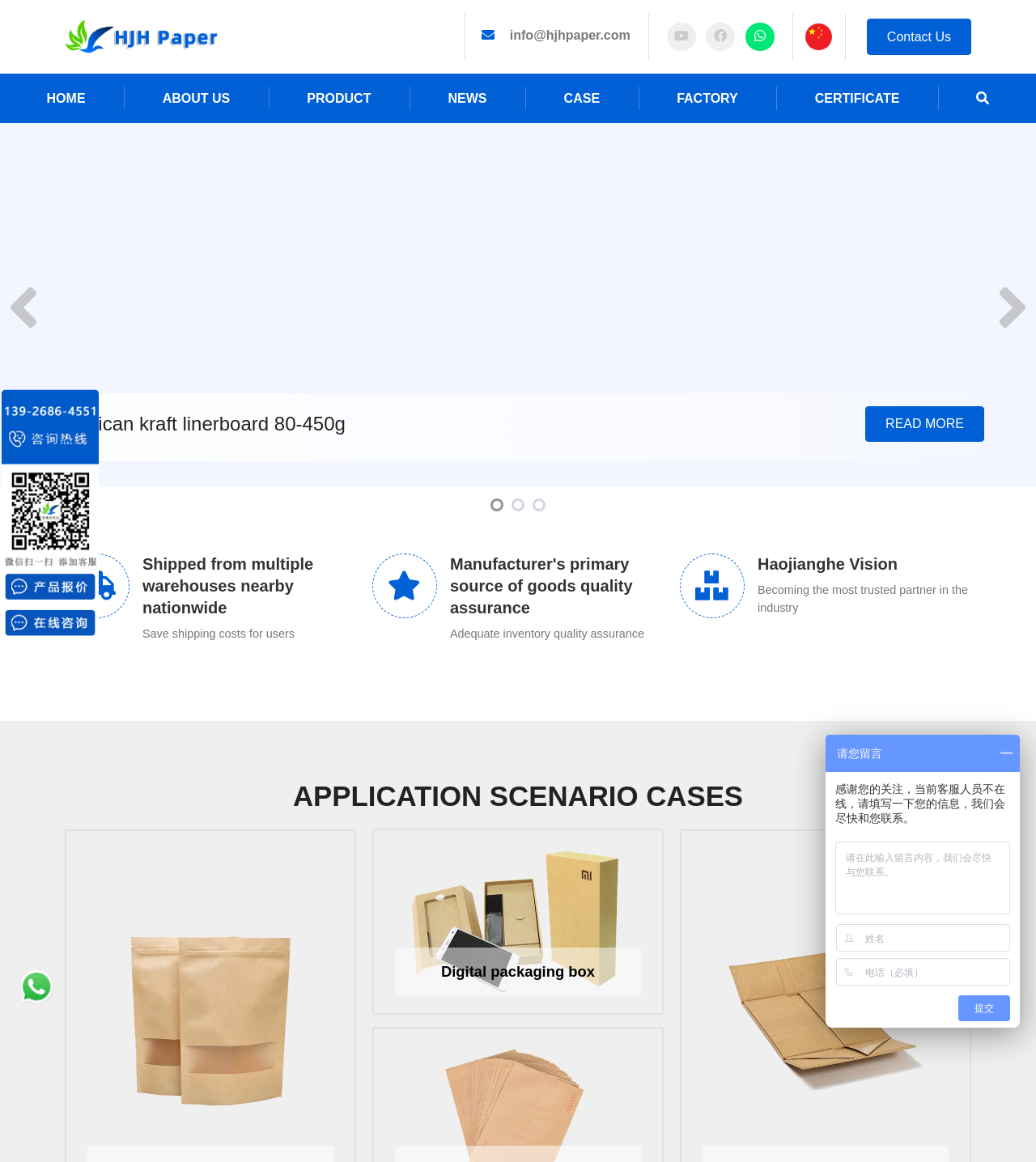What is the purpose of the textbox at the bottom?
Using the image as a reference, answer the question in detail.

The textbox at the bottom of the webpage is for users to leave a message, as indicated by the text '请在此输入留言内容，我们会尽快与您联系。'.